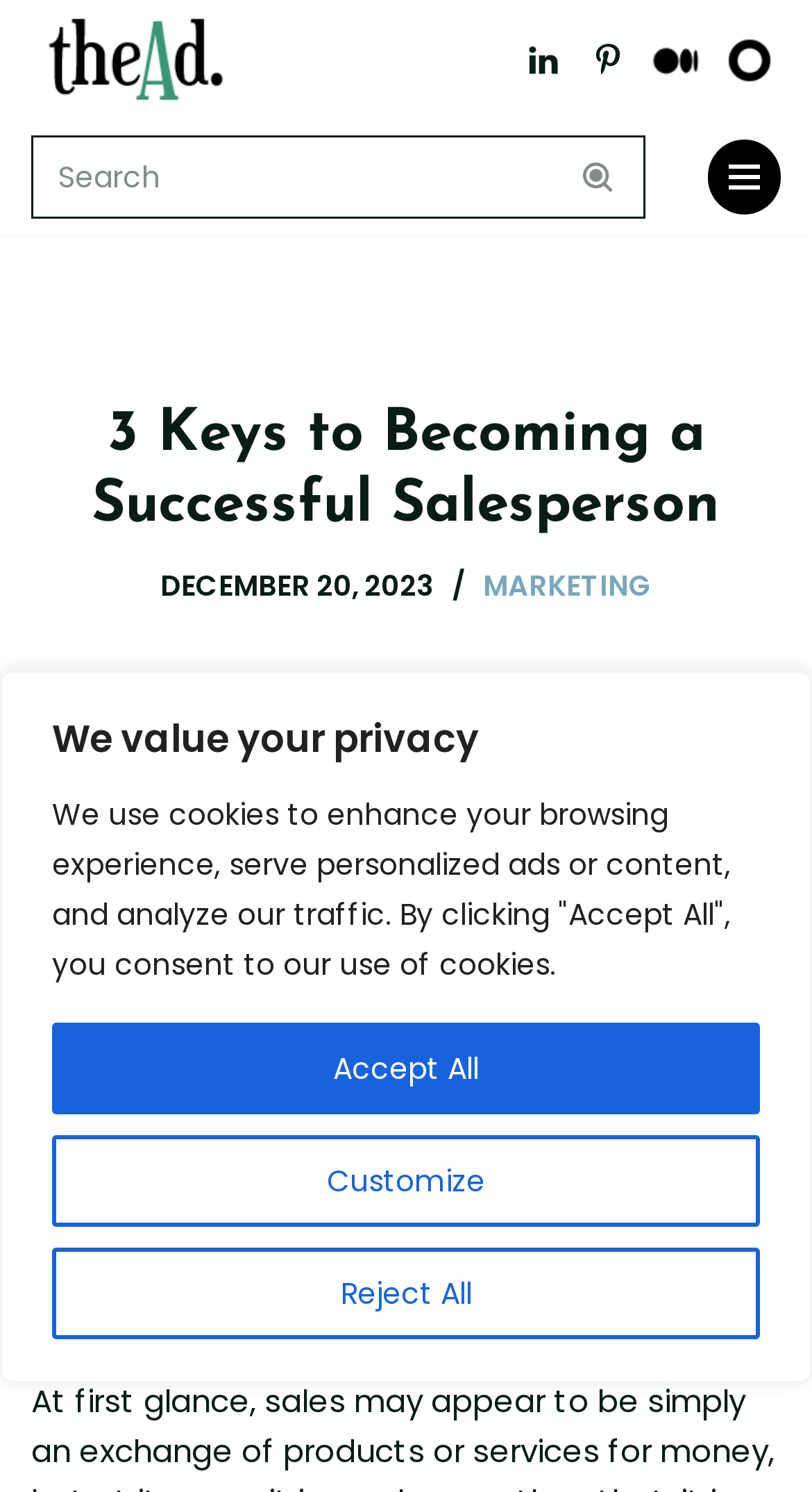What is the topic of the image?
Provide a detailed answer to the question using information from the image.

I determined the answer by examining the image description 'Secretos de la psicología para ser mejor vendedor.' which translates to 'Secrets of psychology to be a better seller', indicating that the image is related to sales.